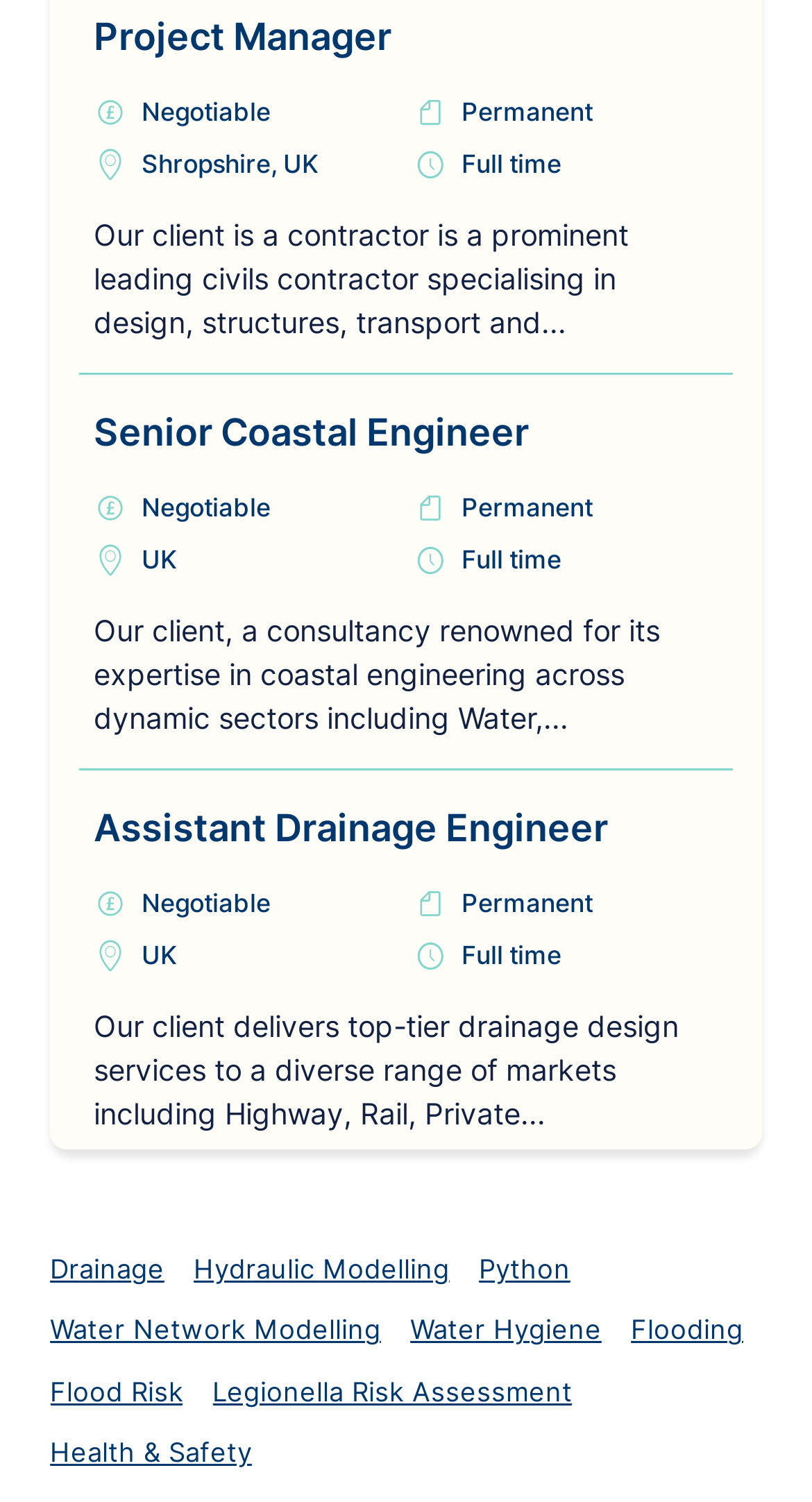What is the type of employment for the Senior Coastal Engineer job?
Provide an in-depth answer to the question, covering all aspects.

I found the type of employment for the Senior Coastal Engineer job by looking at the text 'Full time' which is located below the 'Senior Coastal Engineer' heading.